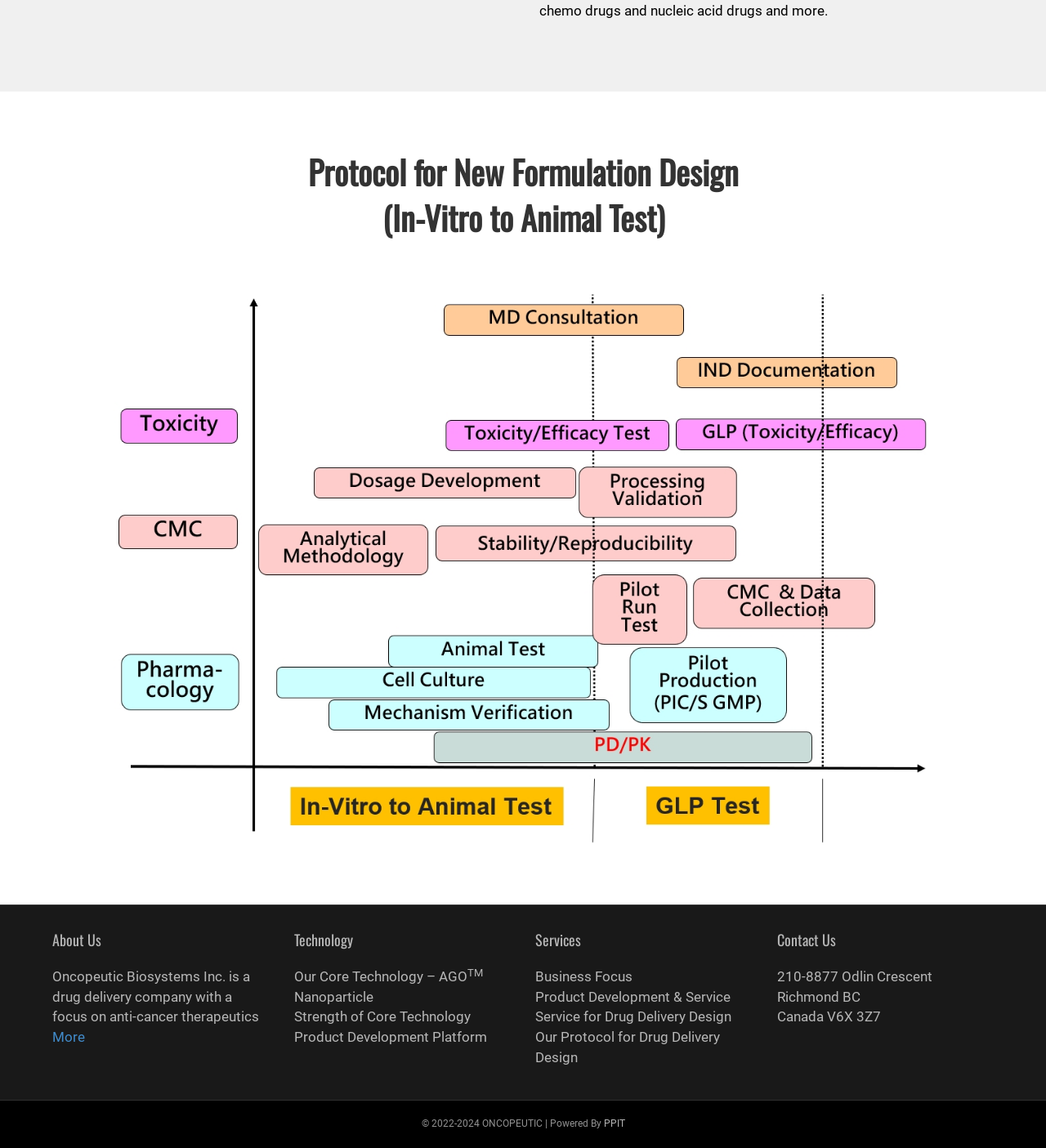What is the company's focus?
Based on the visual details in the image, please answer the question thoroughly.

The company's focus can be determined by reading the text under the 'About Us' heading, which states 'Oncopeutic Biosystems Inc. is a drug delivery company with a focus on anti-cancer therapeutics'.